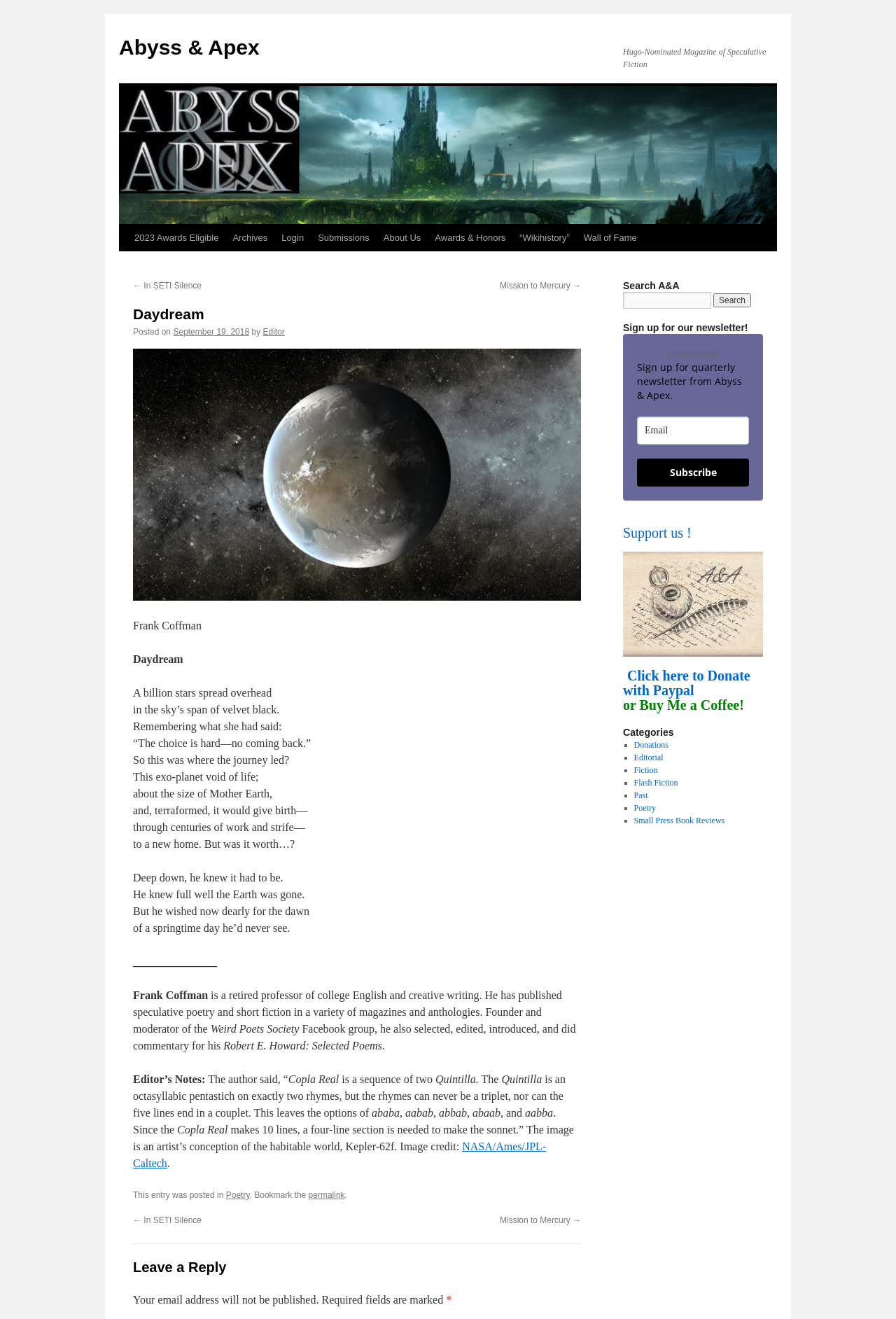Please find the bounding box coordinates of the clickable region needed to complete the following instruction: "Read the 'Daydream' poem". The bounding box coordinates must consist of four float numbers between 0 and 1, i.e., [left, top, right, bottom].

[0.148, 0.495, 0.204, 0.504]